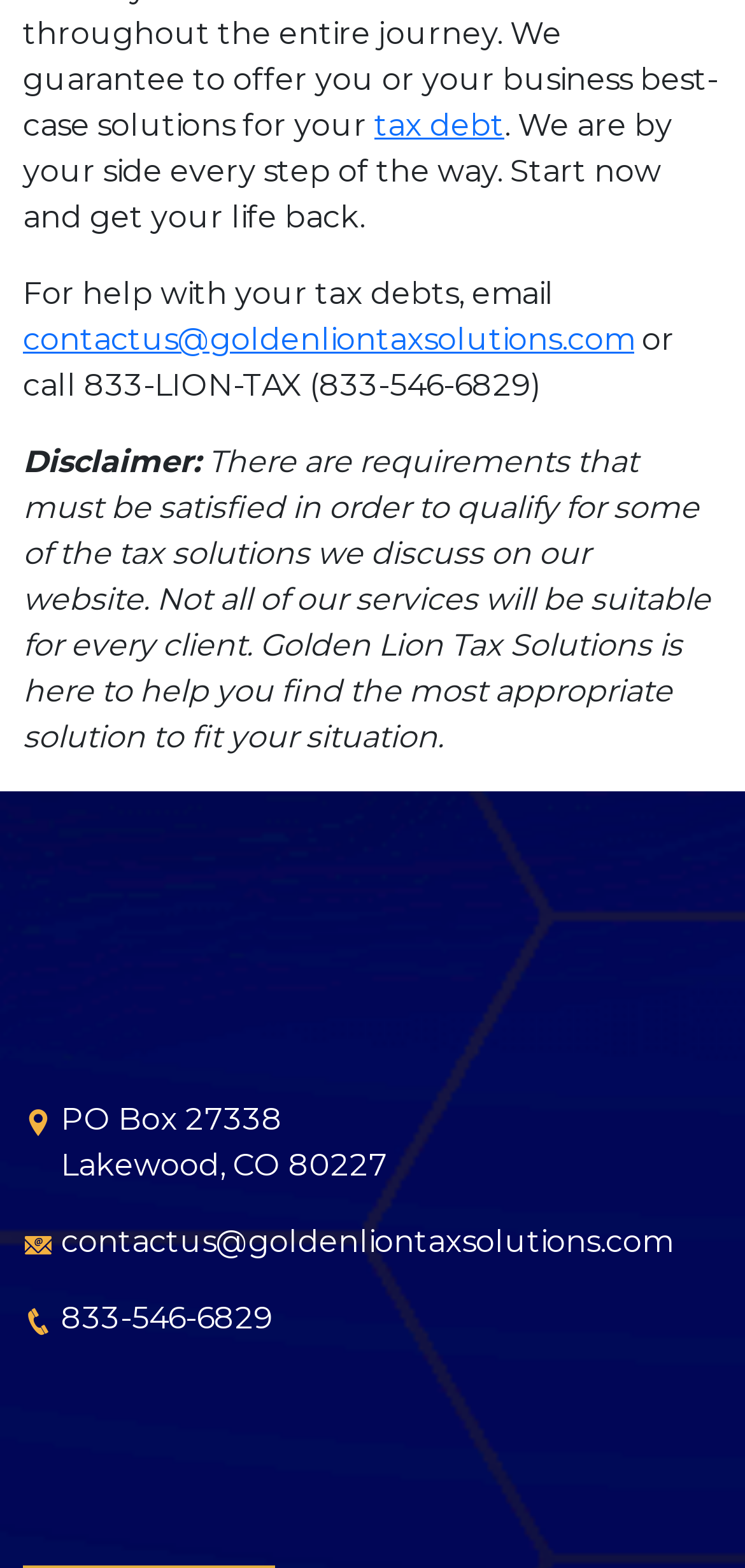What is the company's physical address?
Use the screenshot to answer the question with a single word or phrase.

PO Box 27338, Lakewood, CO 80227